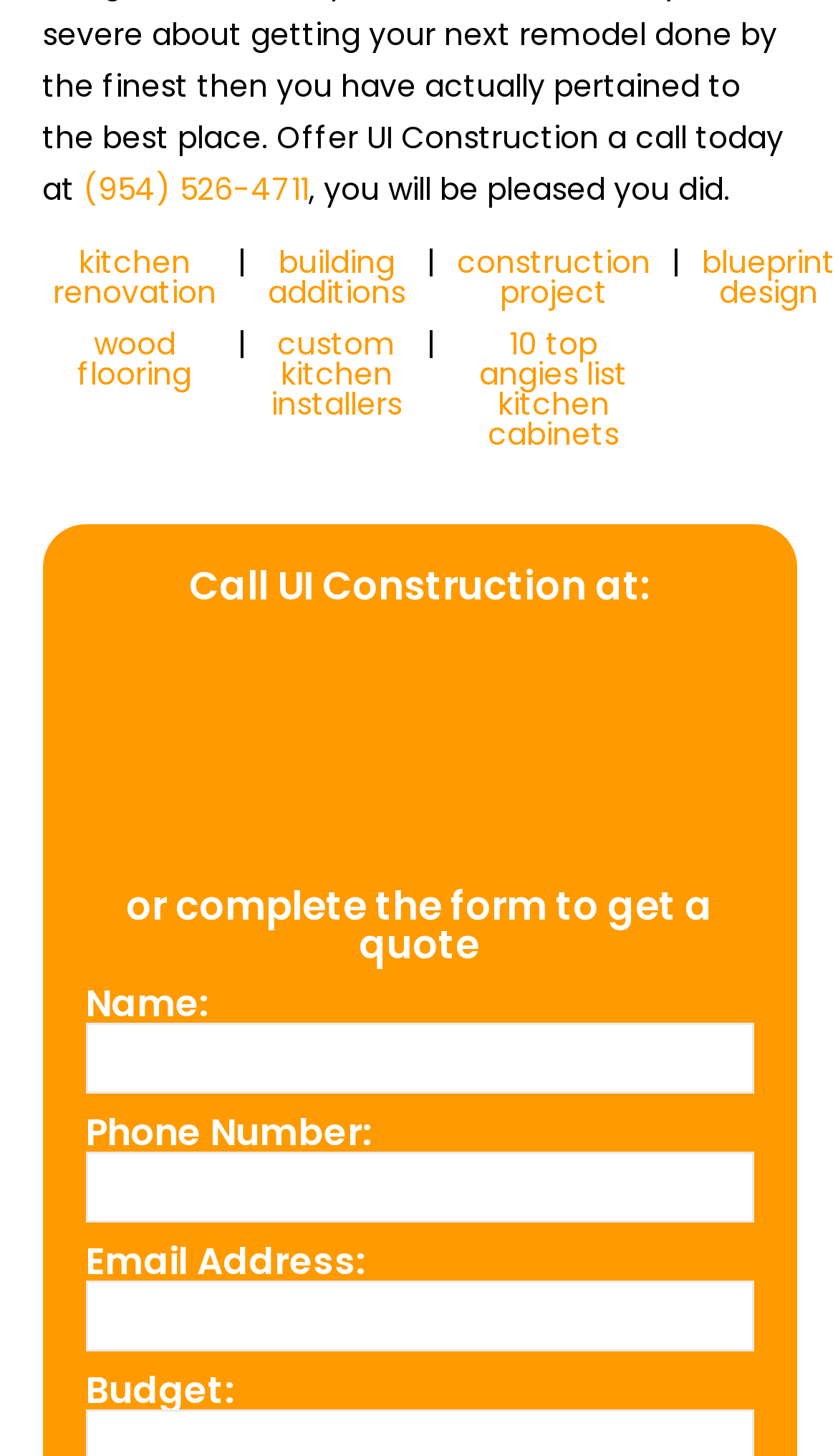Locate the bounding box coordinates of the area where you should click to accomplish the instruction: "Call the phone number (954) 526-4711".

[0.186, 0.429, 0.814, 0.584]